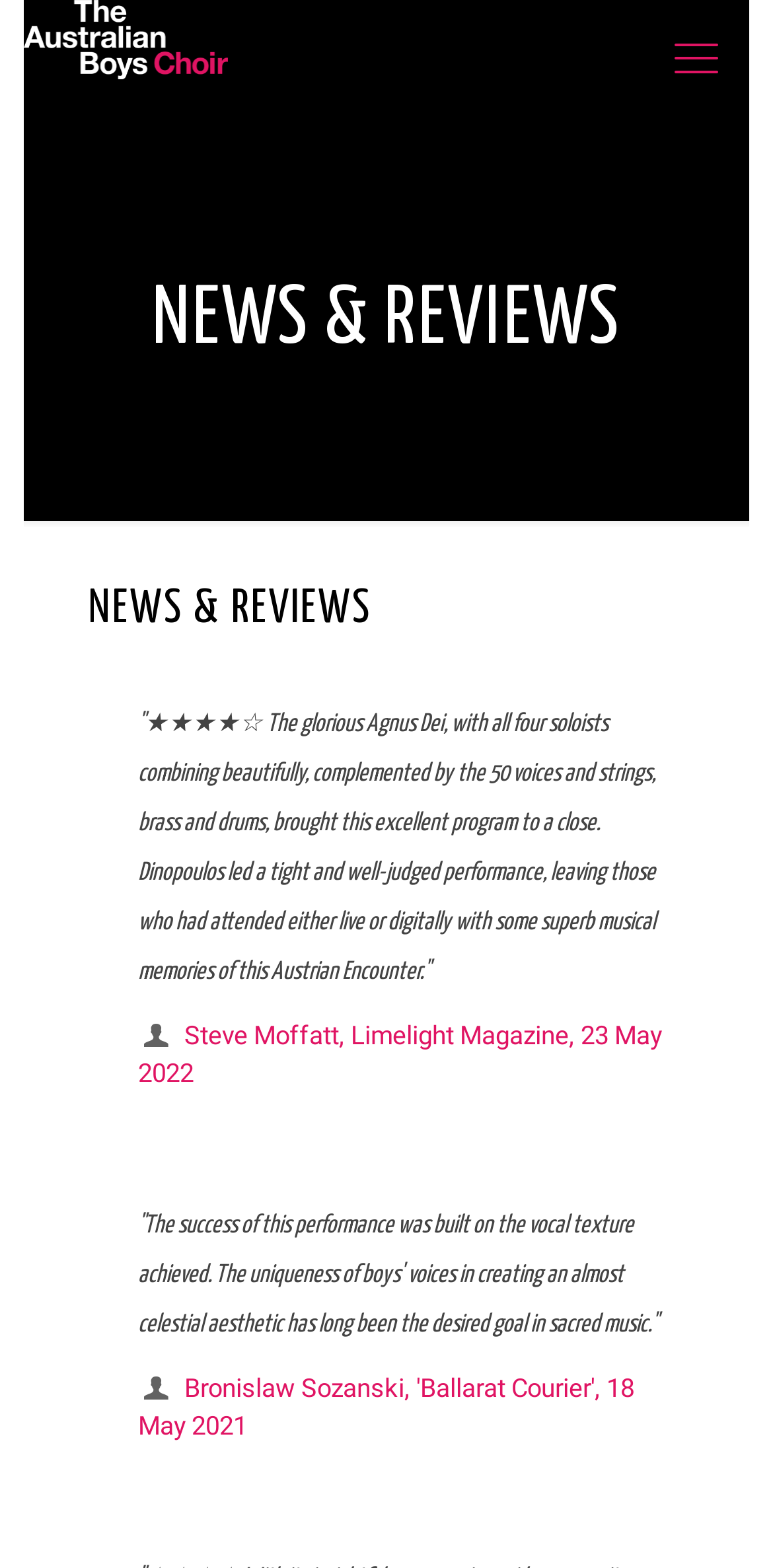What is the name of the magazine that Steve Moffatt writes for?
From the screenshot, provide a brief answer in one word or phrase.

Limelight Magazine